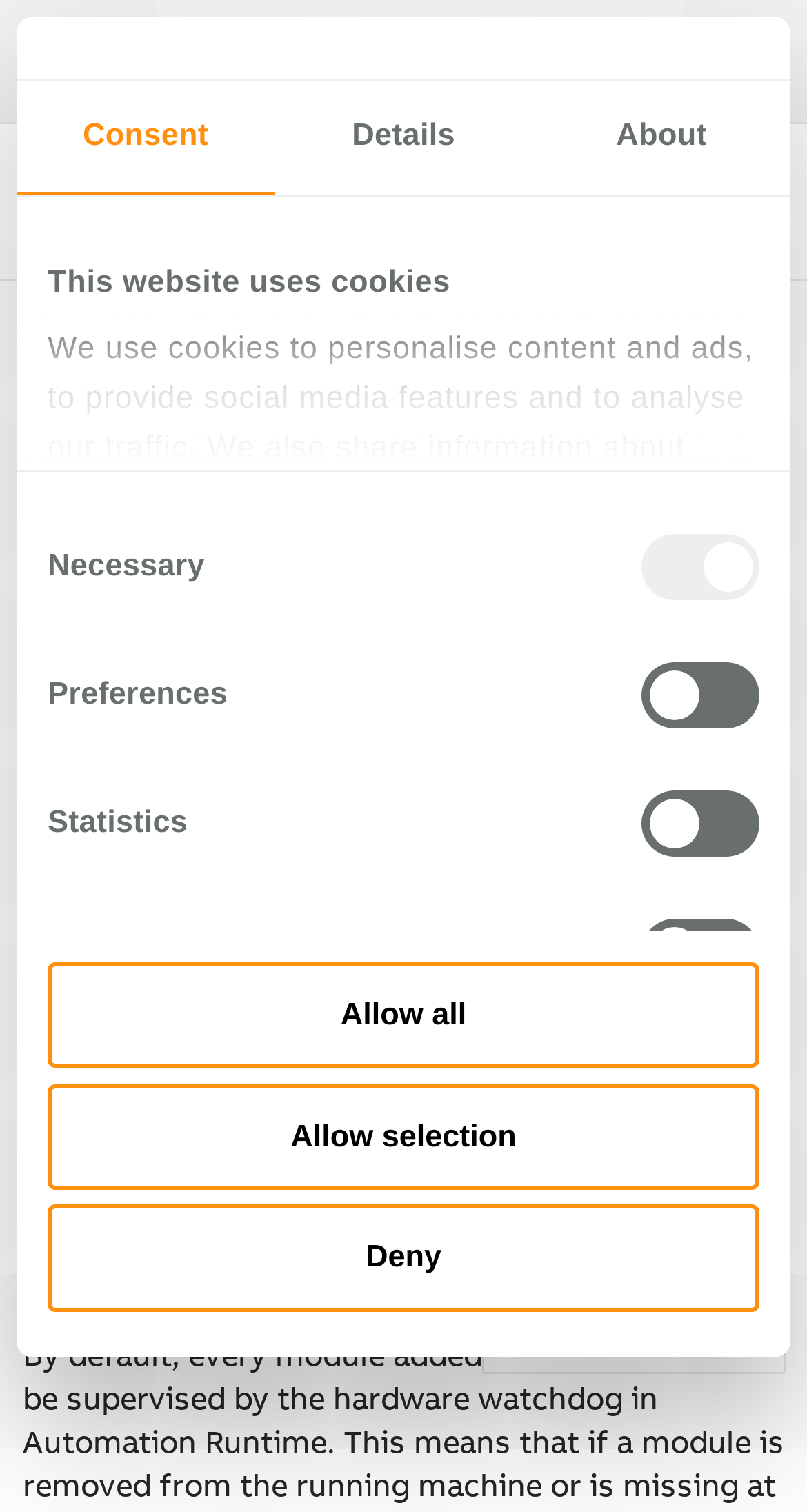Could you highlight the region that needs to be clicked to execute the instruction: "Click the 'Log In' button"?

[0.496, 0.112, 0.721, 0.159]